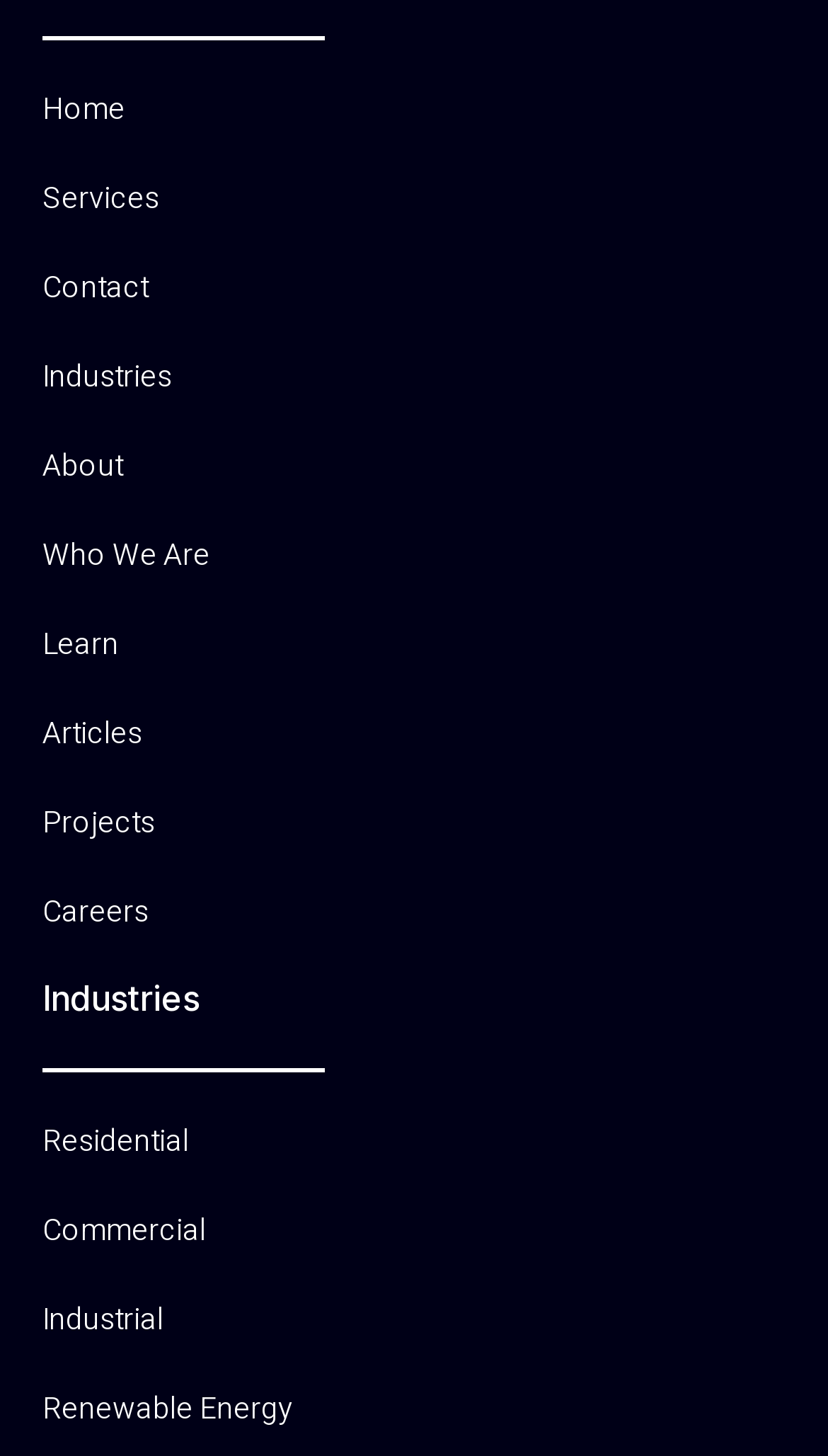Respond with a single word or phrase to the following question:
How many industry links are there?

4